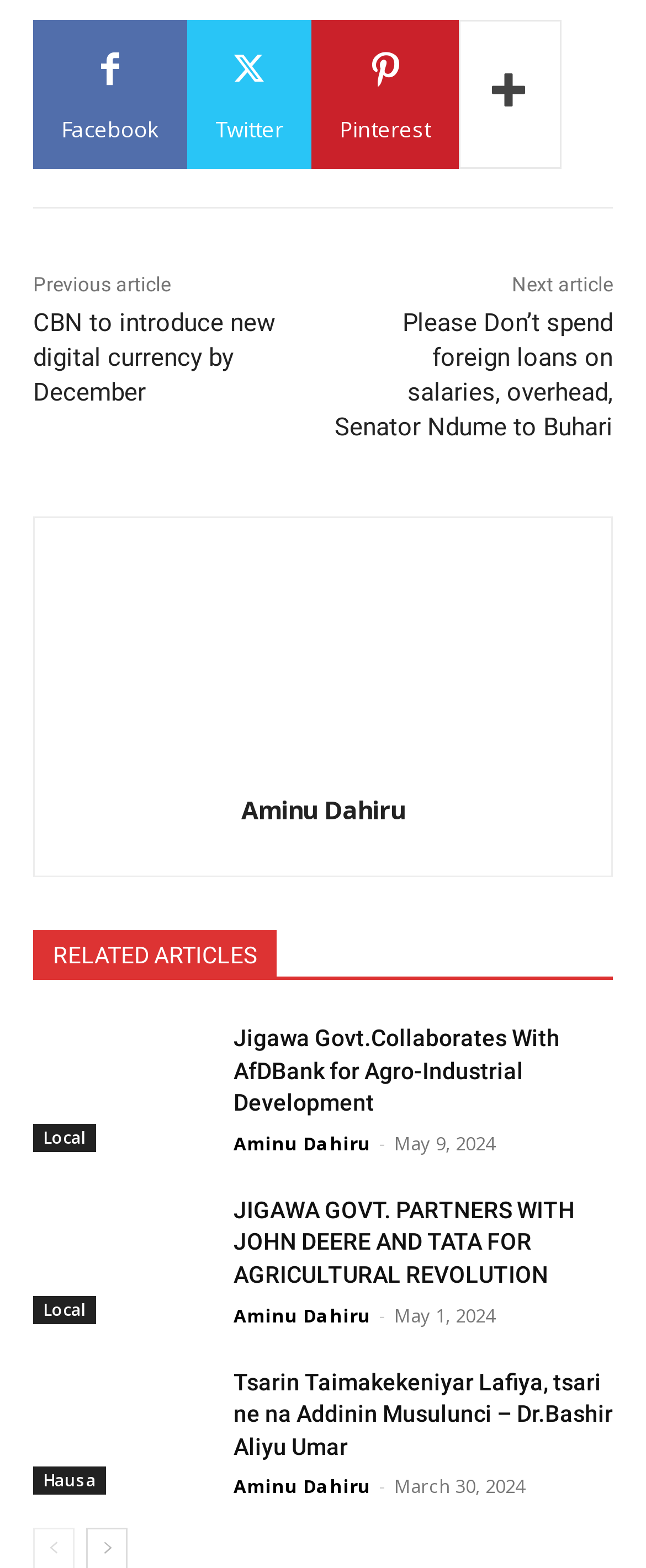What is the date of the article 'Tsarin Taimakekeniyar Lafiya, tsari ne na Addinin Musulunci – Dr.Bashir Aliyu Umar'?
Based on the image, answer the question in a detailed manner.

I found the article 'Tsarin Taimakekeniyar Lafiya, tsari ne na Addinin Musulunci – Dr.Bashir Aliyu Umar' on the webpage and looked for the date, which is March 30, 2024.